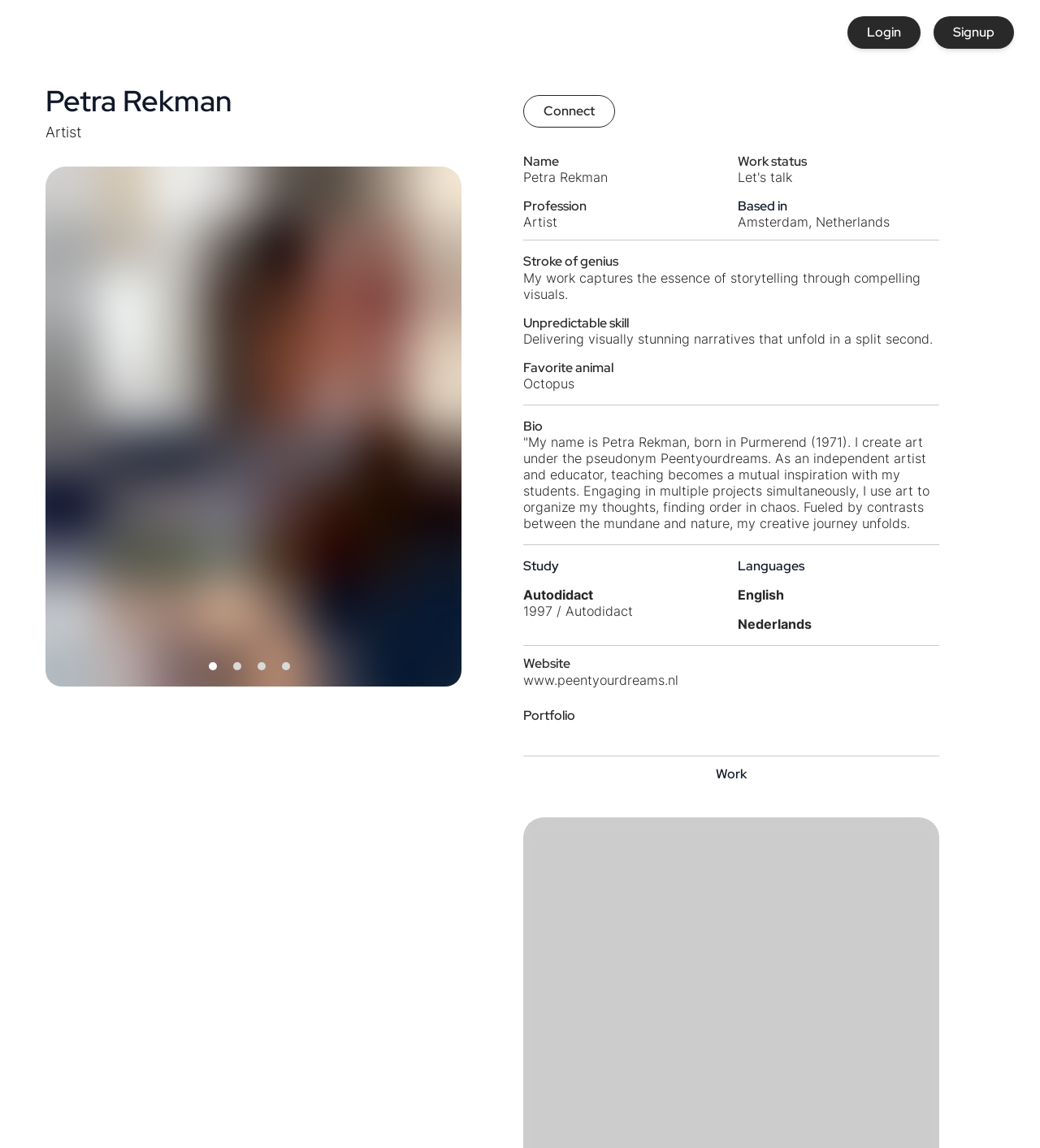Detail the webpage's structure and highlights in your description.

This webpage is a professional profile of Petra Rekman, an artist. At the top right corner, there are two links, "Login" and "Signup". Below them, the profile owner's name, "Petra Rekman", is displayed prominently in a heading. Next to it, a smaller text "Artist" is shown. 

A profile image is situated below the name, taking up a significant portion of the page. On either side of the profile image, there are navigation buttons, "←Previous" and "→Next". 

To the right of the profile image, a "Connect" button is displayed. Below it, the profile owner's name and profession are listed again, followed by their work status and location, which is Amsterdam, Netherlands. 

A horizontal separator divides the page, and below it, there are several sections showcasing the artist's skills and bio. The sections are titled "Stroke of genius", "Unpredictable skill", "Favorite animal", and "Bio", each containing a brief description or quote. 

Another horizontal separator separates the bio section from the next part, which includes sections on "Study", "Languages", and "Website". The "Study" section lists "Autodidact" as the artist's educational background, while the "Languages" section lists English and Nederlands as spoken languages. The "Website" section provides a link to the artist's website, www.peentyourdreams.nl.

The final section is titled "Work", and it is situated at the bottom of the page. There are navigation buttons, "←Previous" and "→Next", on either side of the section.